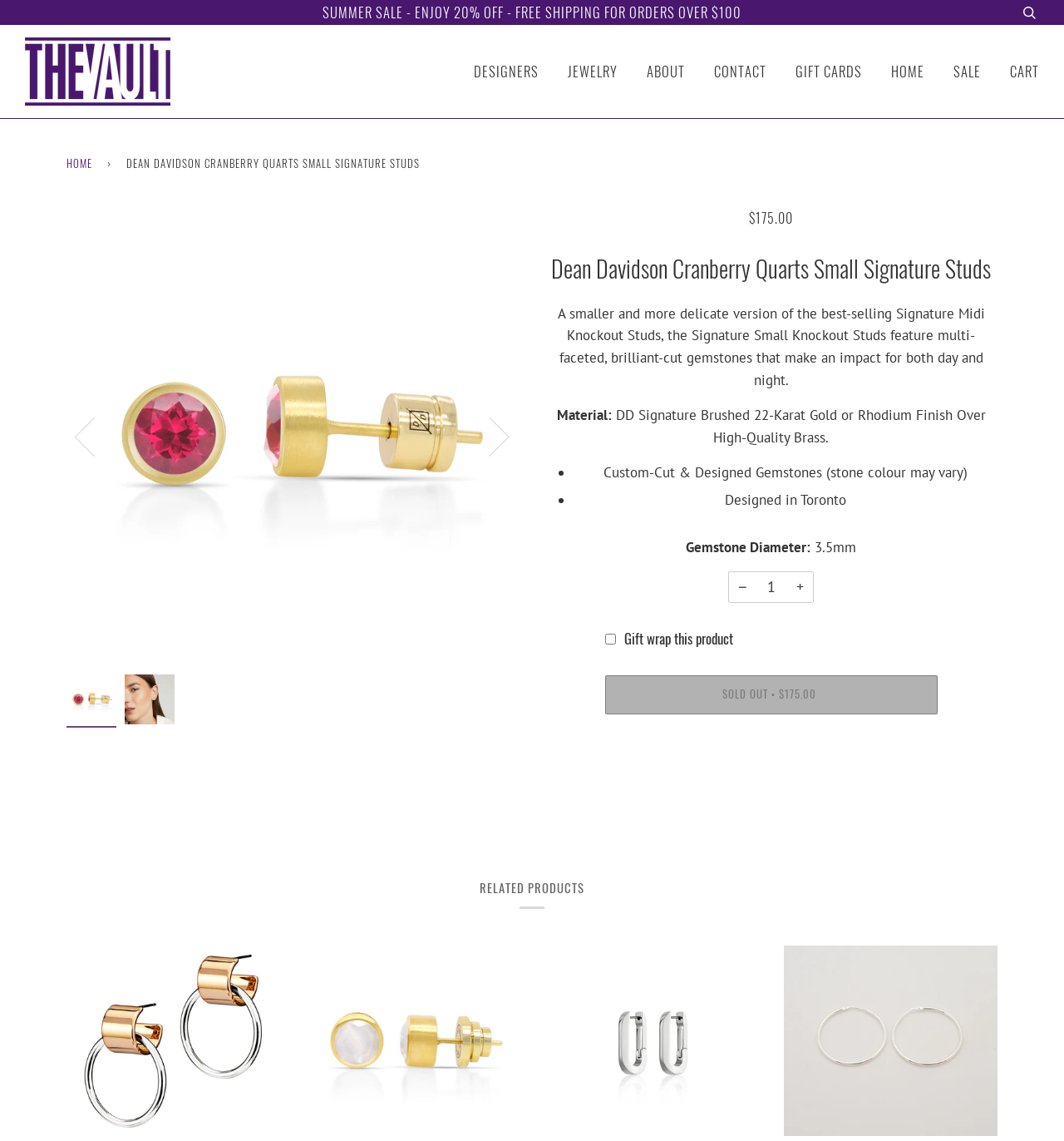What is the material of the Dean Davidson Cranberry Quarts Small Signature Studs?
Using the visual information, respond with a single word or phrase.

DD Signature Brushed 22-Karat Gold or Rhodium Finish Over High-Quality Brass